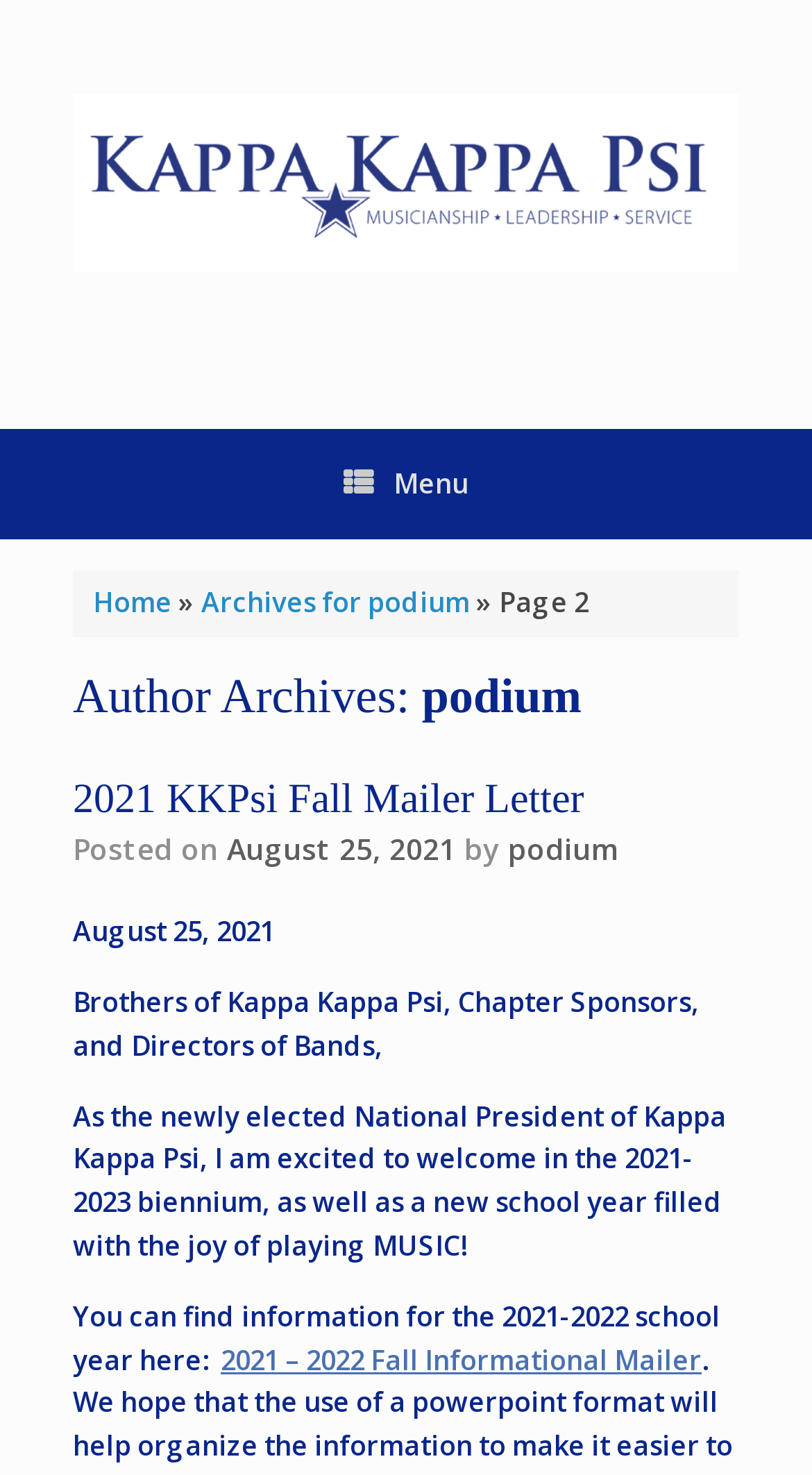What is the name of the informational mailer mentioned in the article? Please answer the question using a single word or phrase based on the image.

2021 – 2022 Fall Informational Mailer